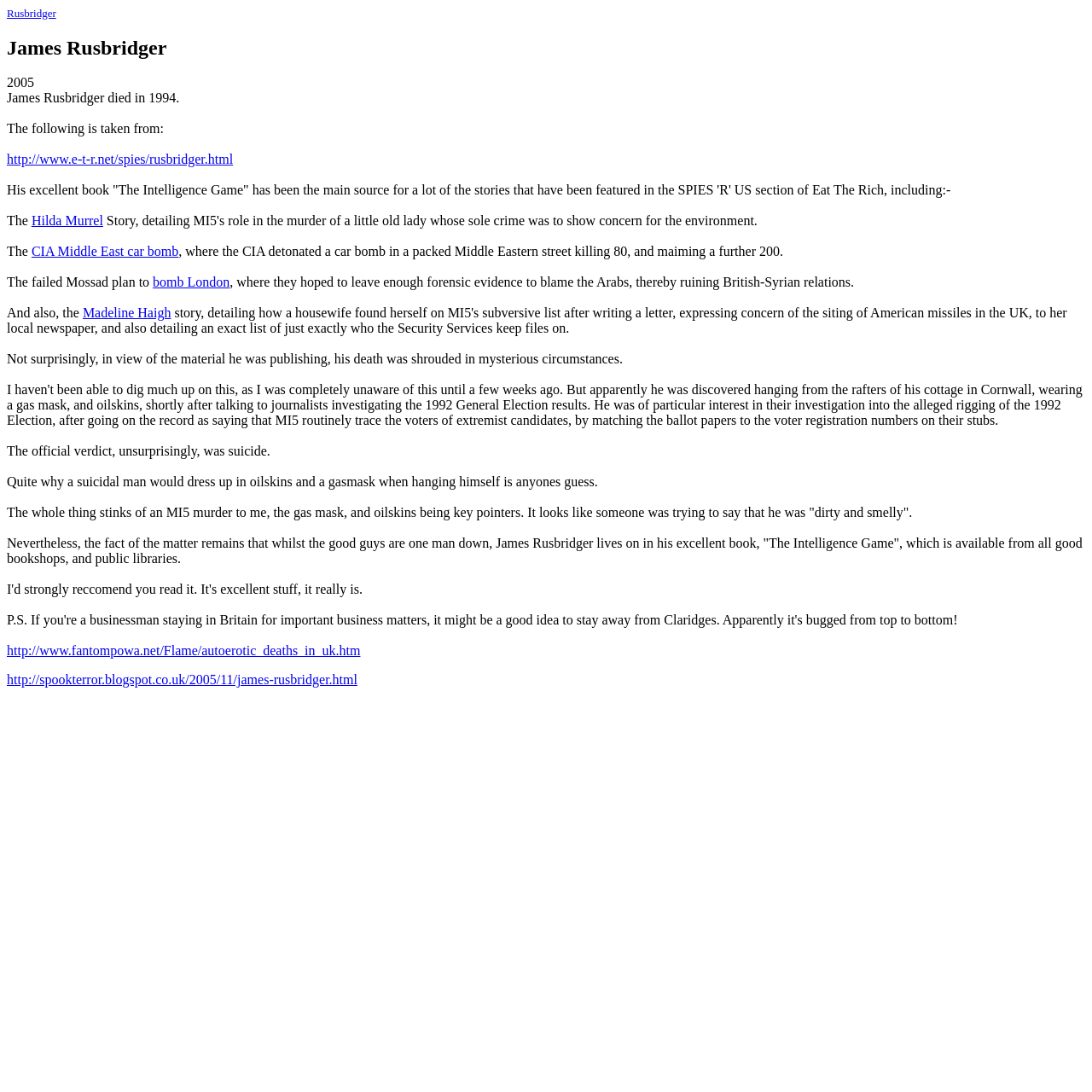Specify the bounding box coordinates of the area to click in order to execute this command: 'View the 'Broughton-Village-Logo-long.png' image'. The coordinates should consist of four float numbers ranging from 0 to 1, and should be formatted as [left, top, right, bottom].

None